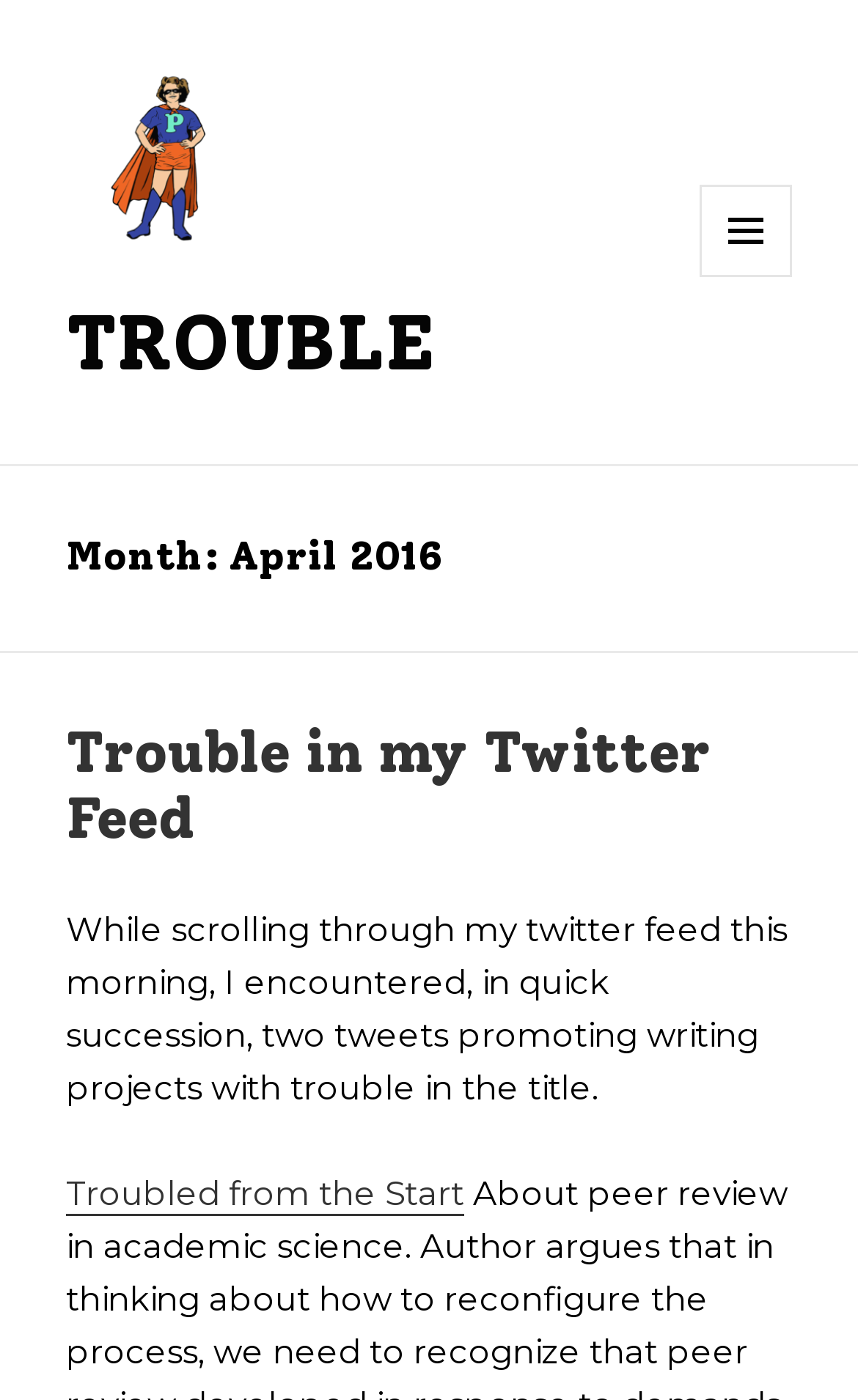What is the name of the writing project?
Using the picture, provide a one-word or short phrase answer.

Troubled from the Start